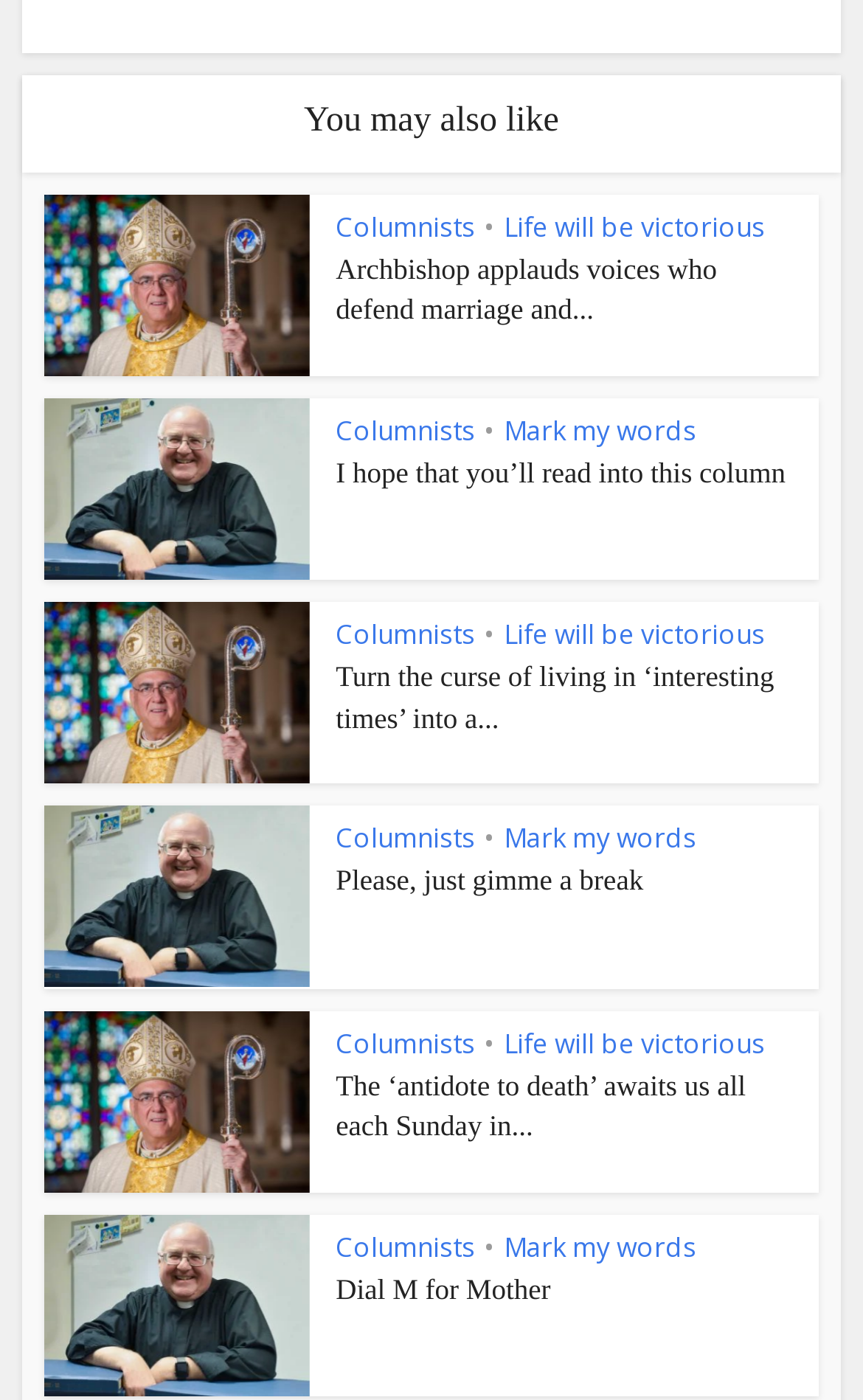Utilize the information from the image to answer the question in detail:
What is the title of the last article?

I looked at the last 'article' element and found the 'heading' element inside it, which contains the text 'Dial M for Mother'.